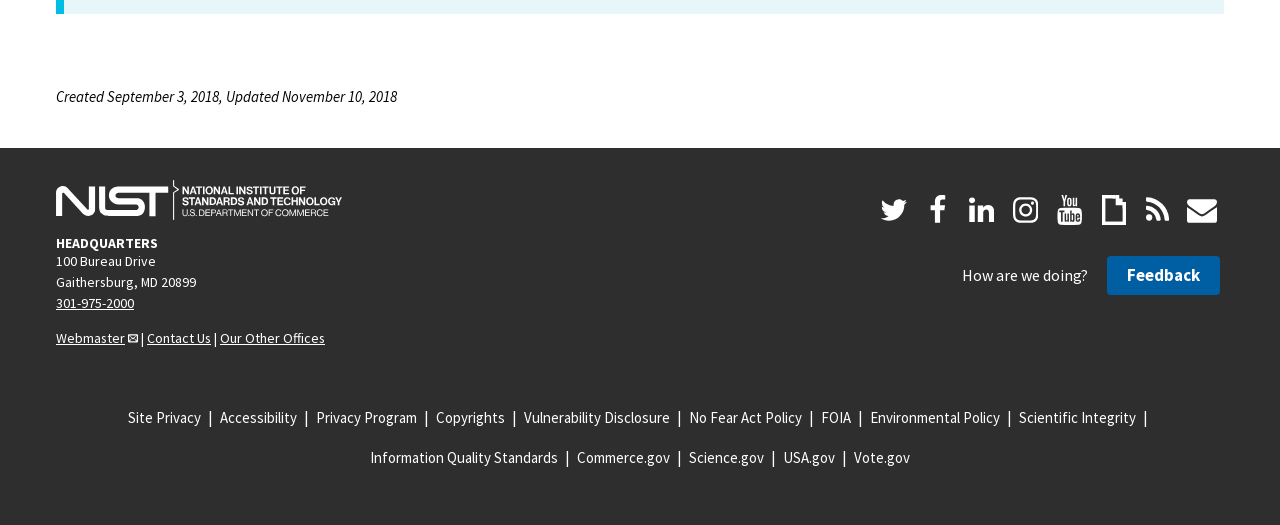Identify the bounding box coordinates for the element that needs to be clicked to fulfill this instruction: "Follow the Twitter link". Provide the coordinates in the format of four float numbers between 0 and 1: [left, top, right, bottom].

[0.681, 0.358, 0.716, 0.442]